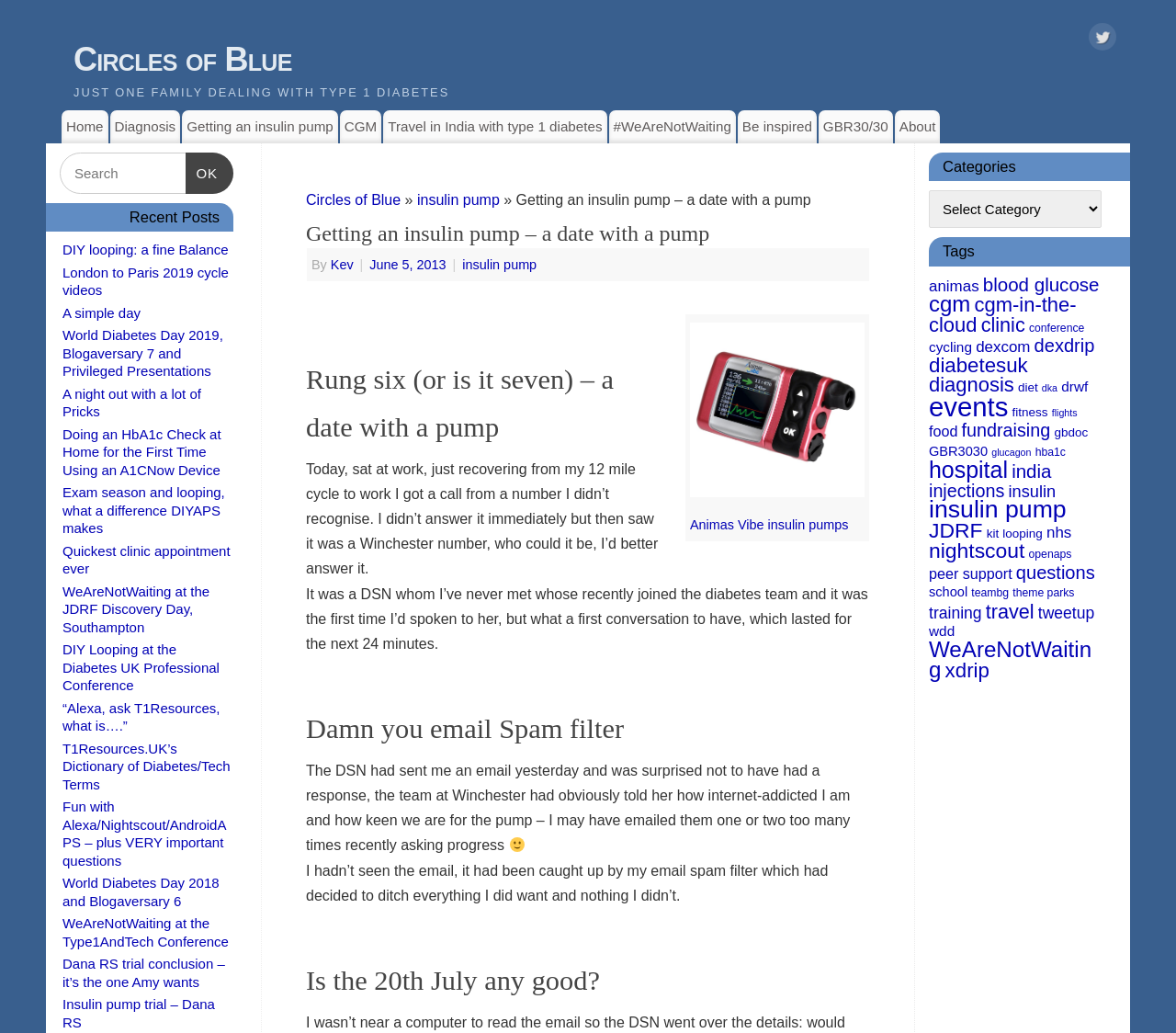Who wrote the blog post?
Refer to the screenshot and deliver a thorough answer to the question presented.

The author of the blog post is mentioned in the text 'By Kev' which appears below the heading of the post.